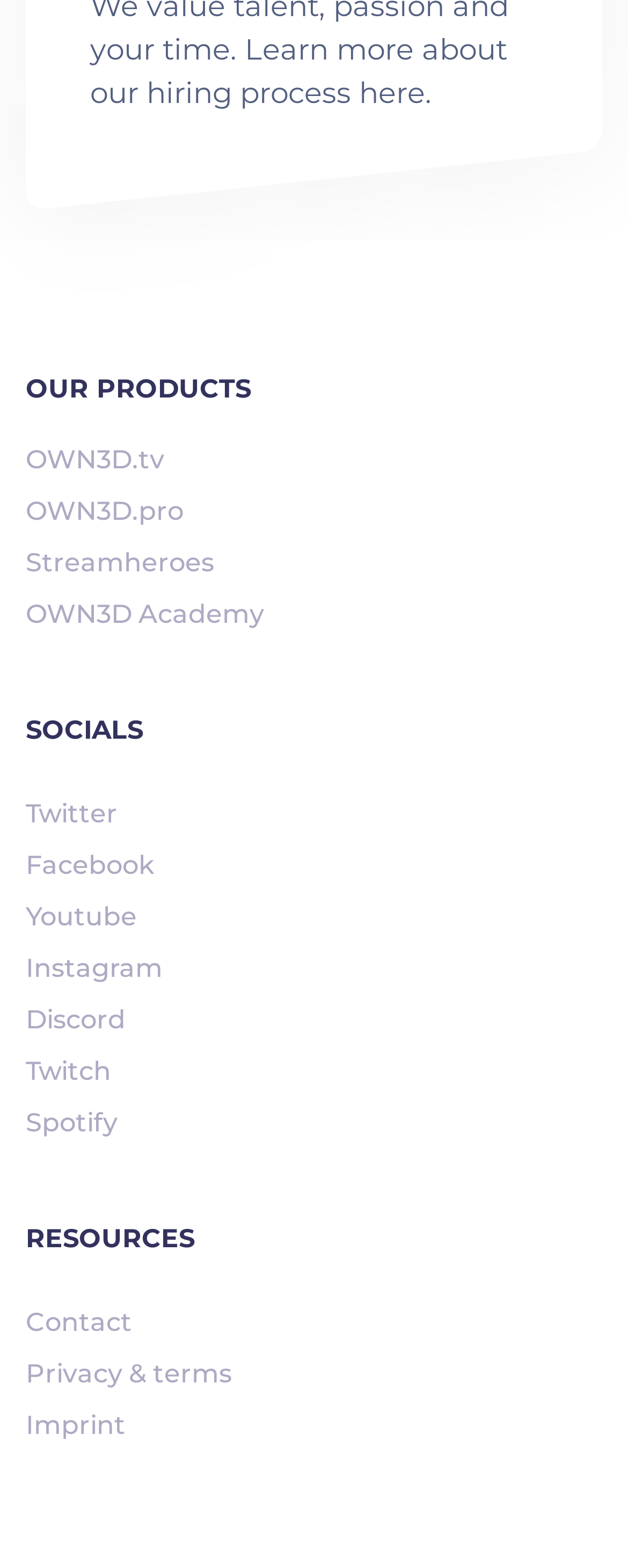Specify the bounding box coordinates for the region that must be clicked to perform the given instruction: "access Imprint".

[0.041, 0.897, 0.959, 0.921]